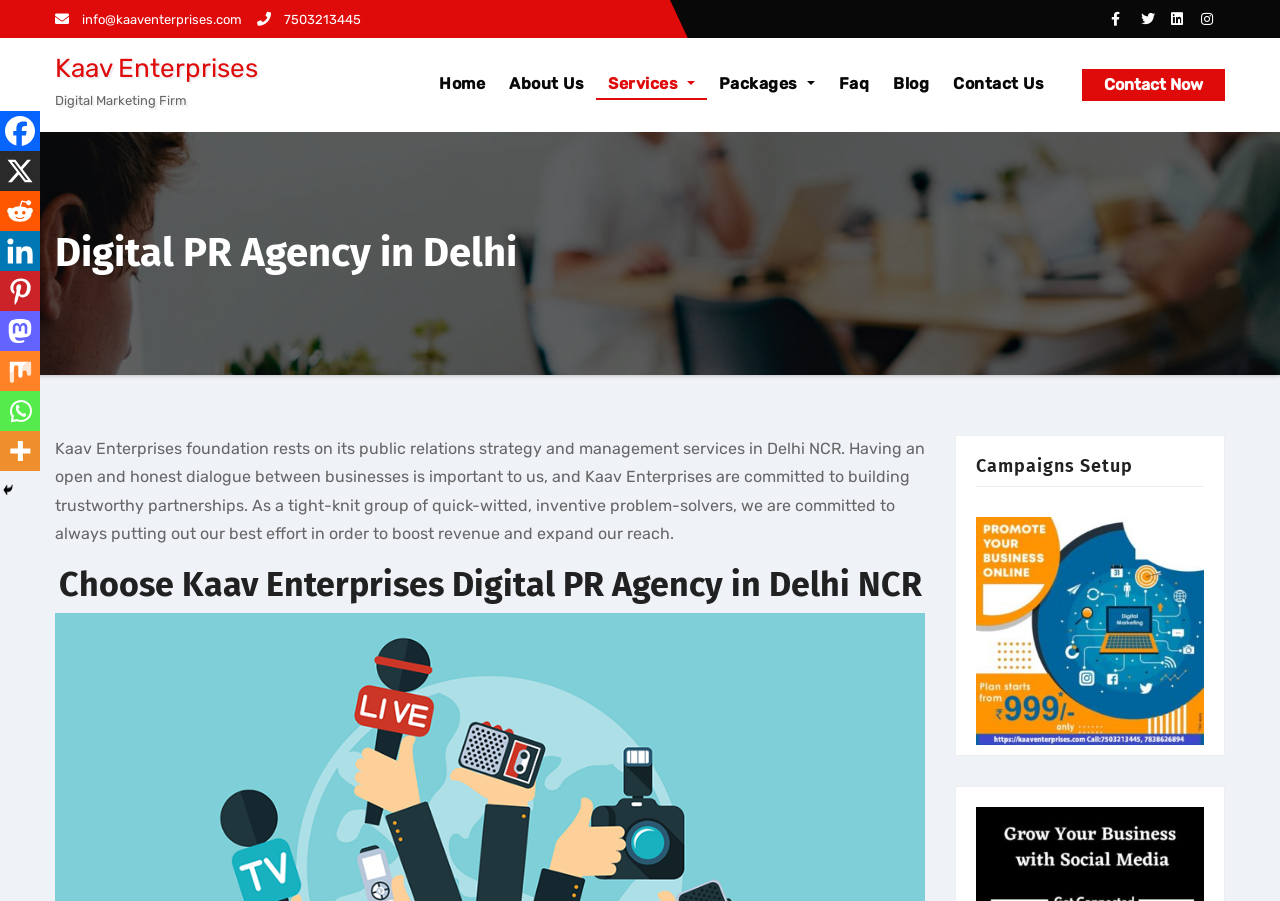Determine the primary headline of the webpage.

Digital PR Agency in Delhi